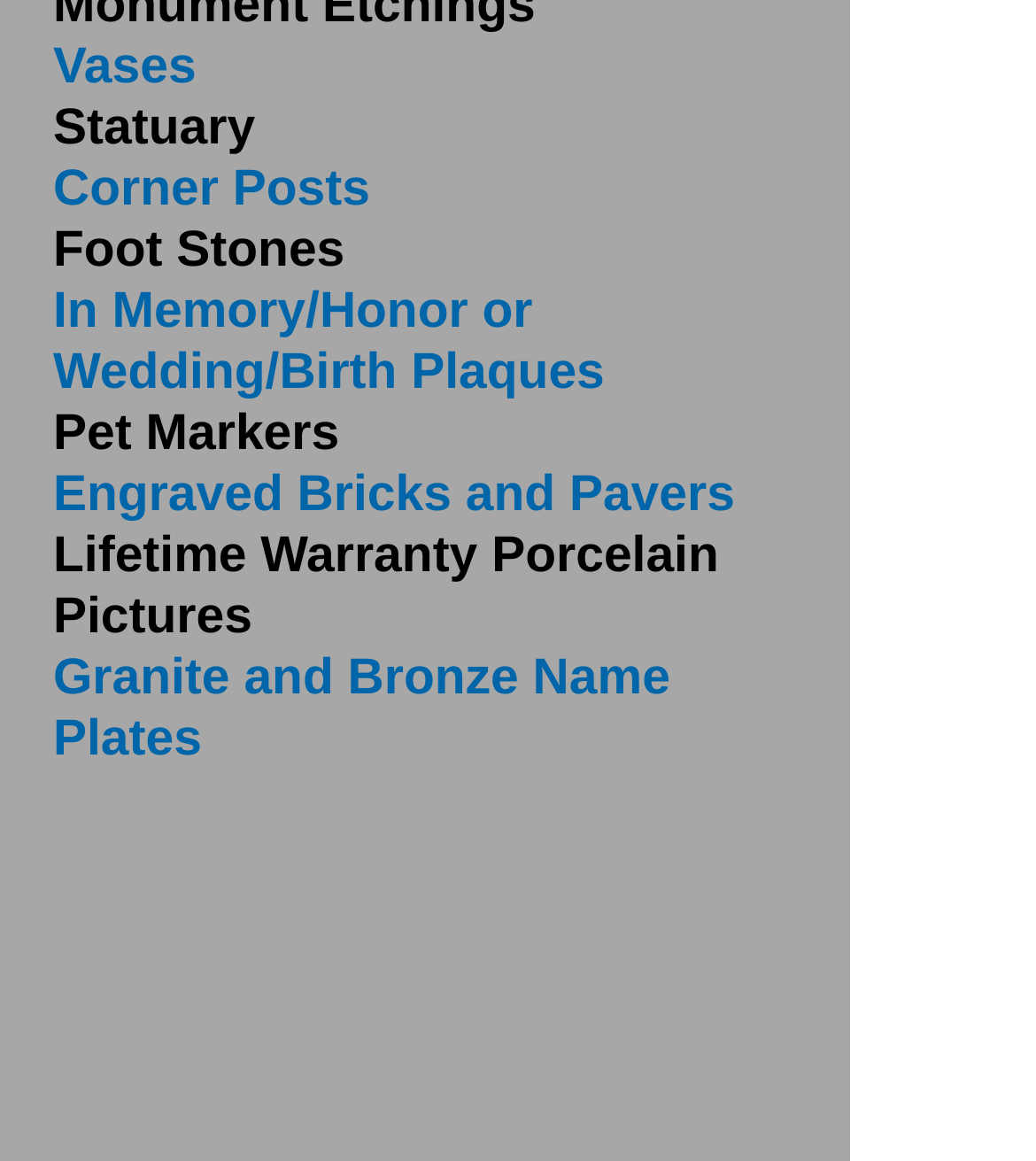What types of products are listed on this webpage?
Observe the image and answer the question with a one-word or short phrase response.

Vases, Statuary, etc.